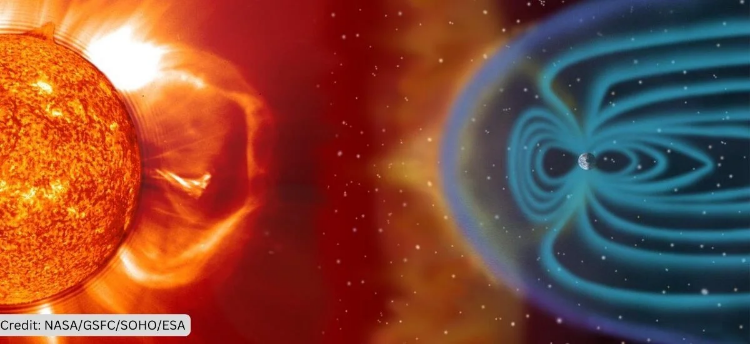What is the purpose of the magnetic lines around Earth?
Please elaborate on the answer to the question with detailed information.

The magnetic lines around Earth interact with solar winds, creating a protective shield around the planet, which is depicted in soothing shades of blue on the right side of the image.